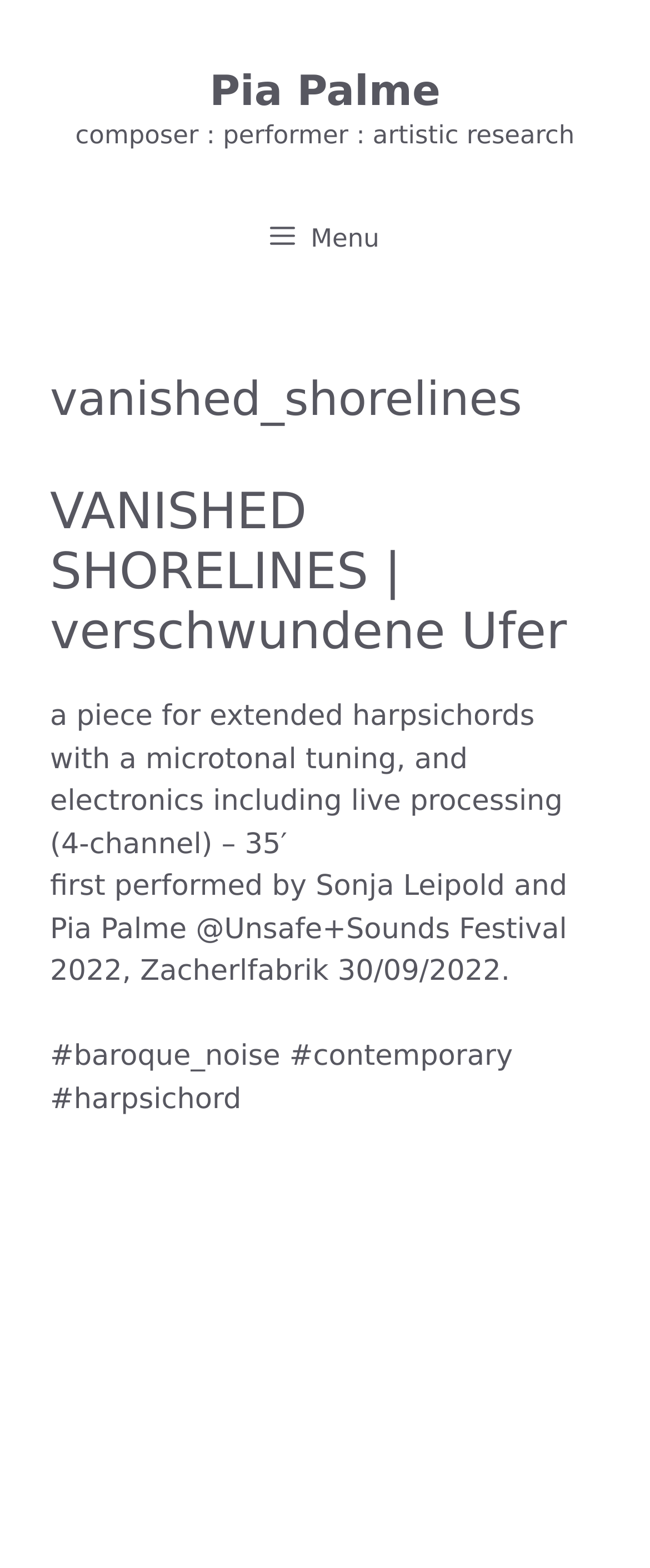Where was the piece first performed? Look at the image and give a one-word or short phrase answer.

Zacherlfabrik